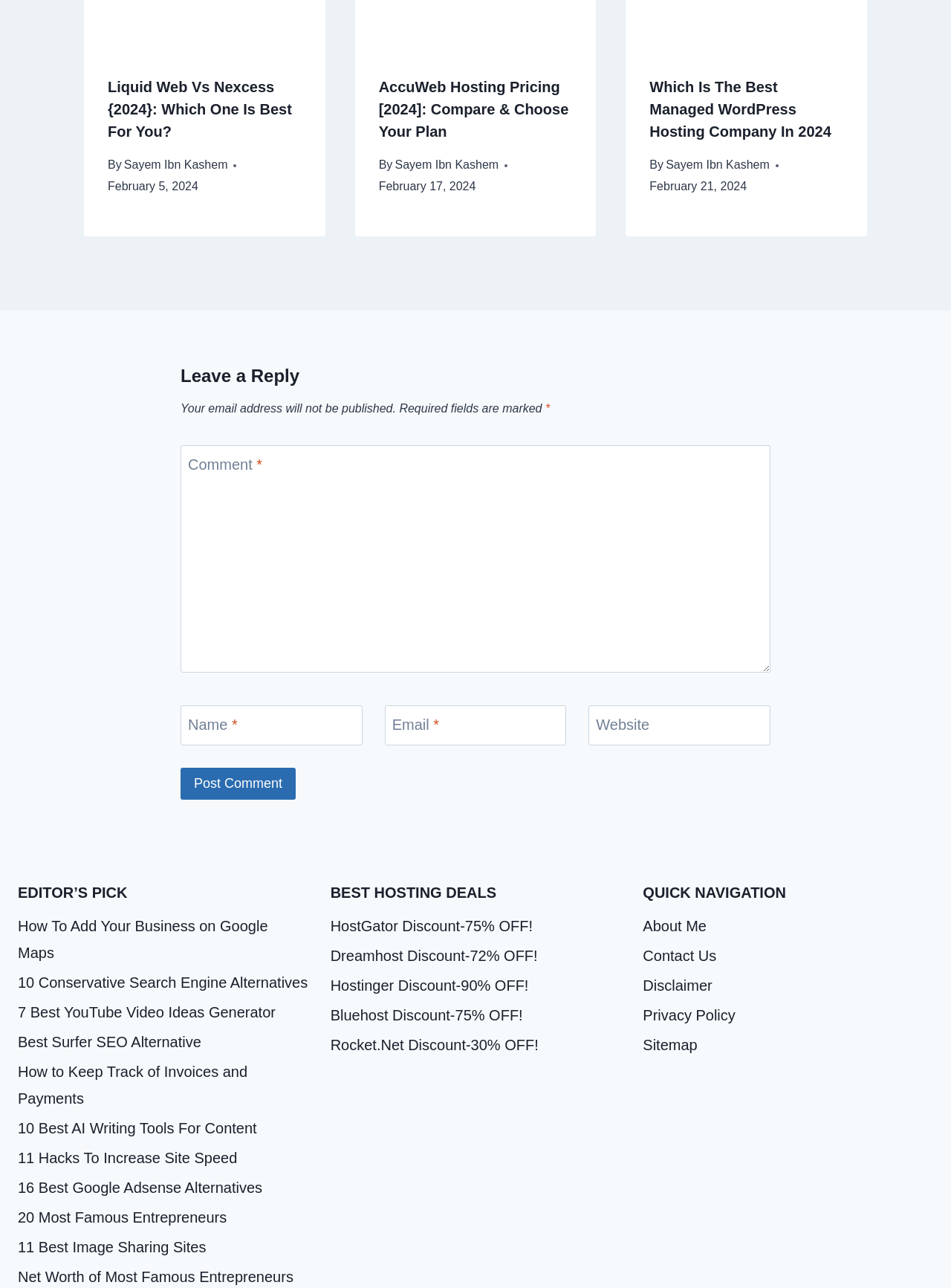Locate the bounding box coordinates of the element you need to click to accomplish the task described by this instruction: "Get the HostGator discount".

[0.347, 0.707, 0.653, 0.73]